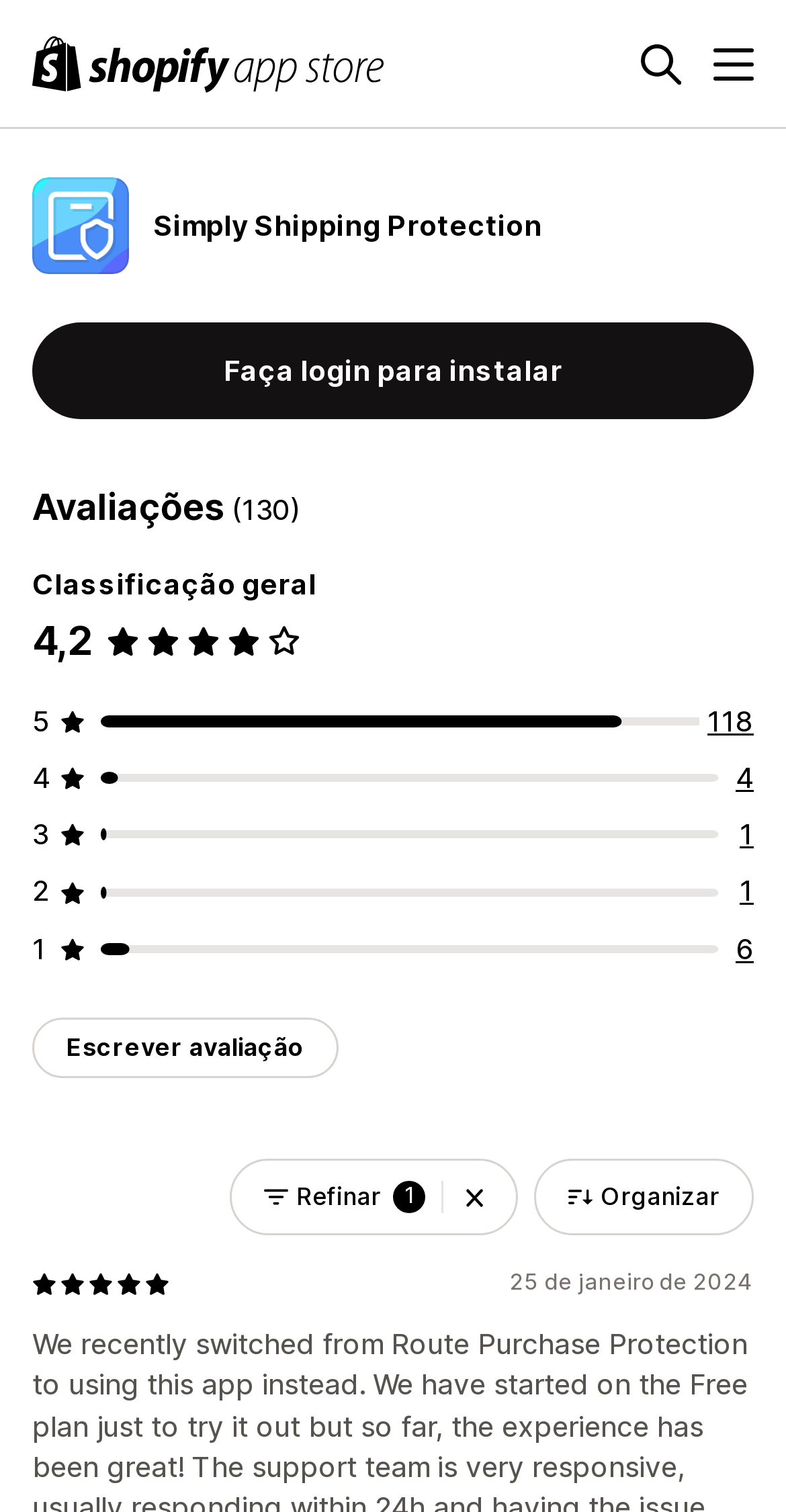What is the date of the latest review?
Please provide a comprehensive answer based on the visual information in the image.

I found the date of the latest review by looking at the element with the text '25 de janeiro de 2024'. This element is a static text and provides the date of the latest review.